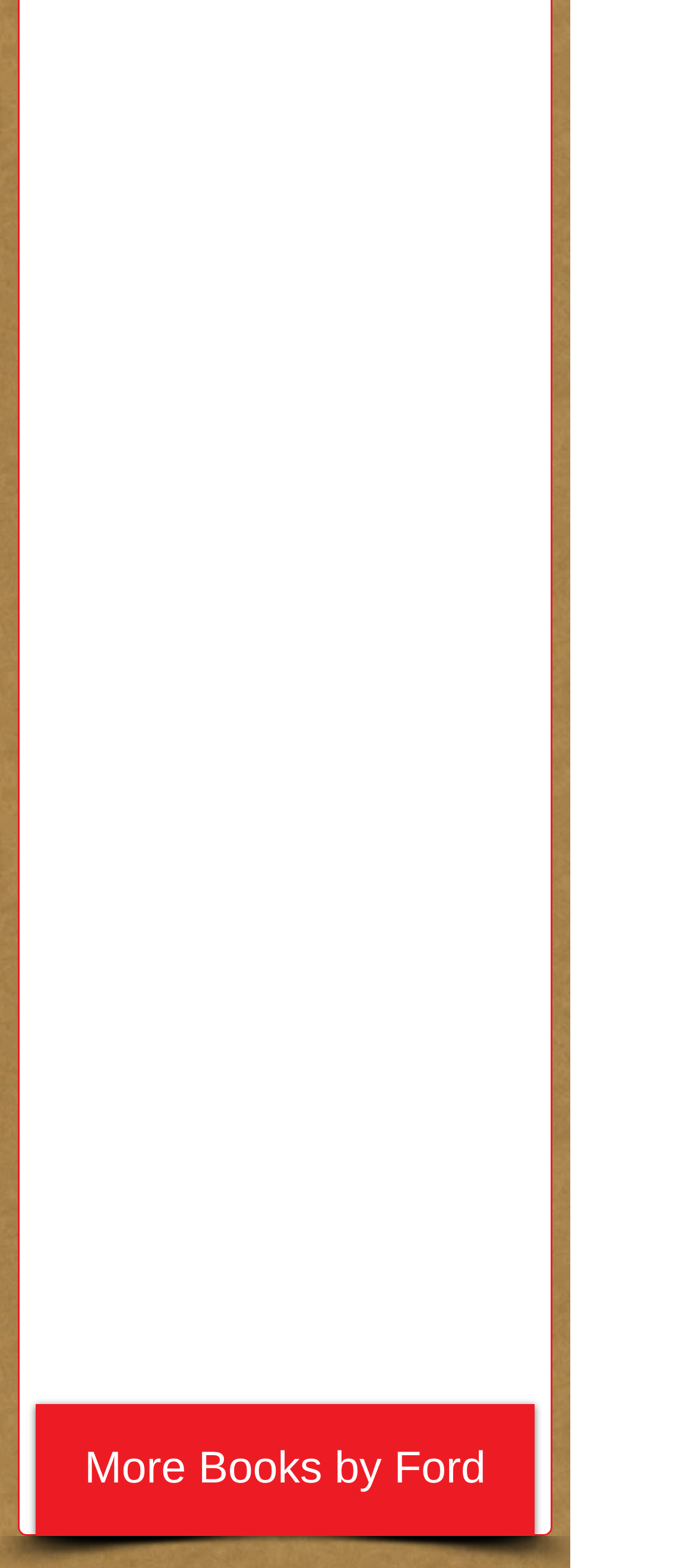For the given element description Menu, determine the bounding box coordinates of the UI element. The coordinates should follow the format (top-left x, top-left y, bottom-right x, bottom-right y) and be within the range of 0 to 1.

None